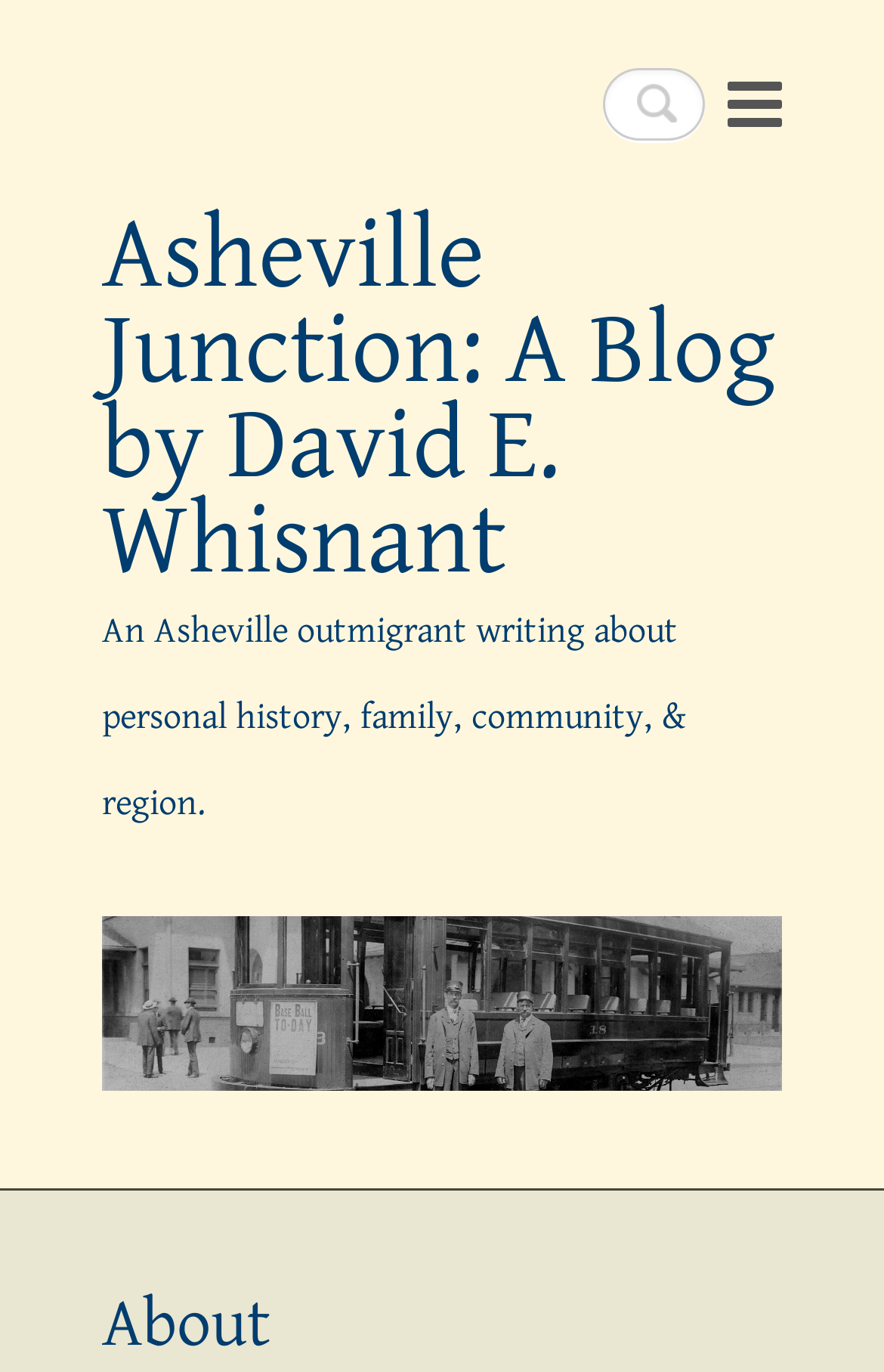How many headings are on the page?
Based on the visual, give a brief answer using one word or a short phrase.

2